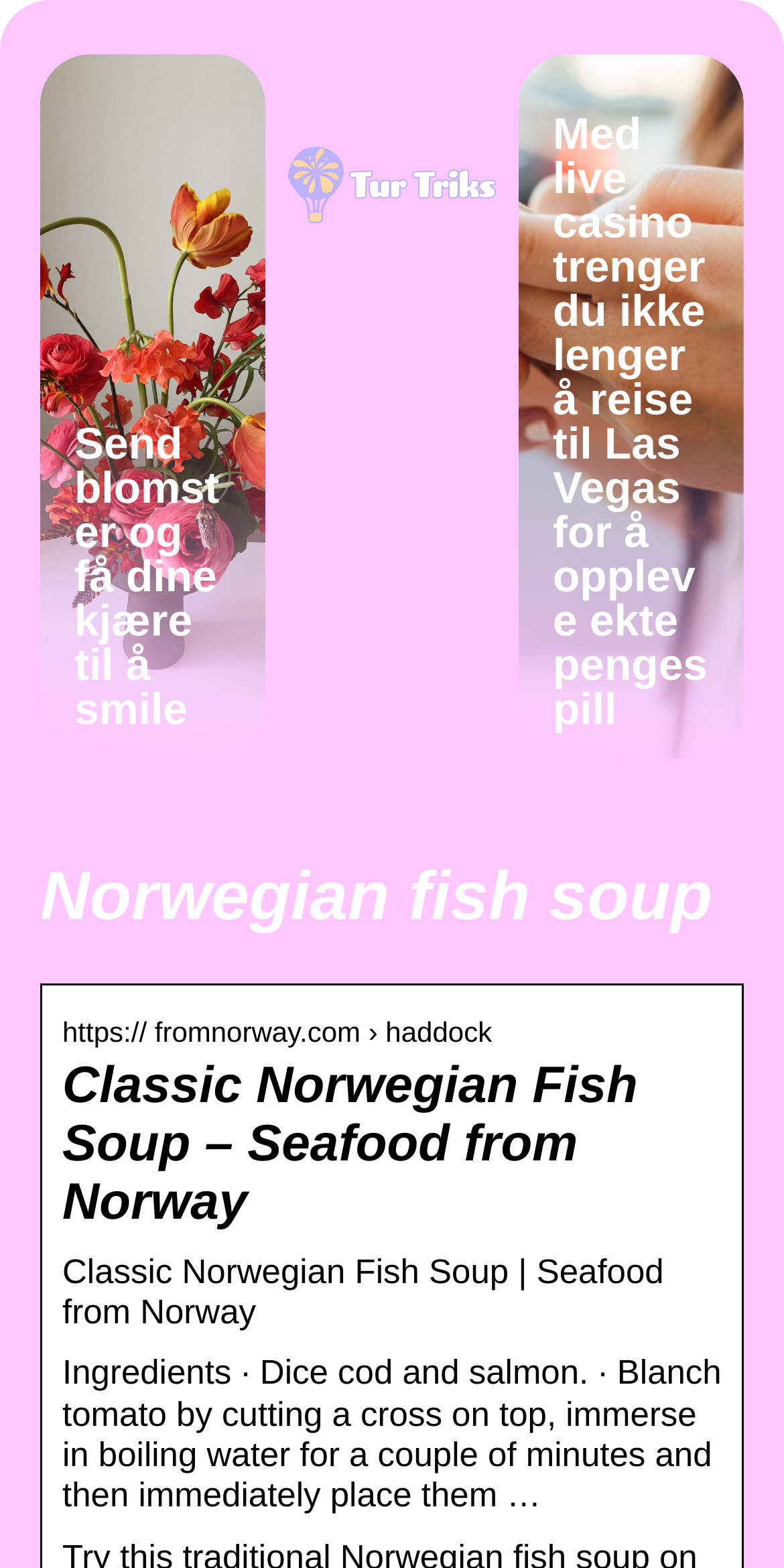Respond to the question below with a concise word or phrase:
What is the suggested alternative to traveling to Las Vegas?

Live casino